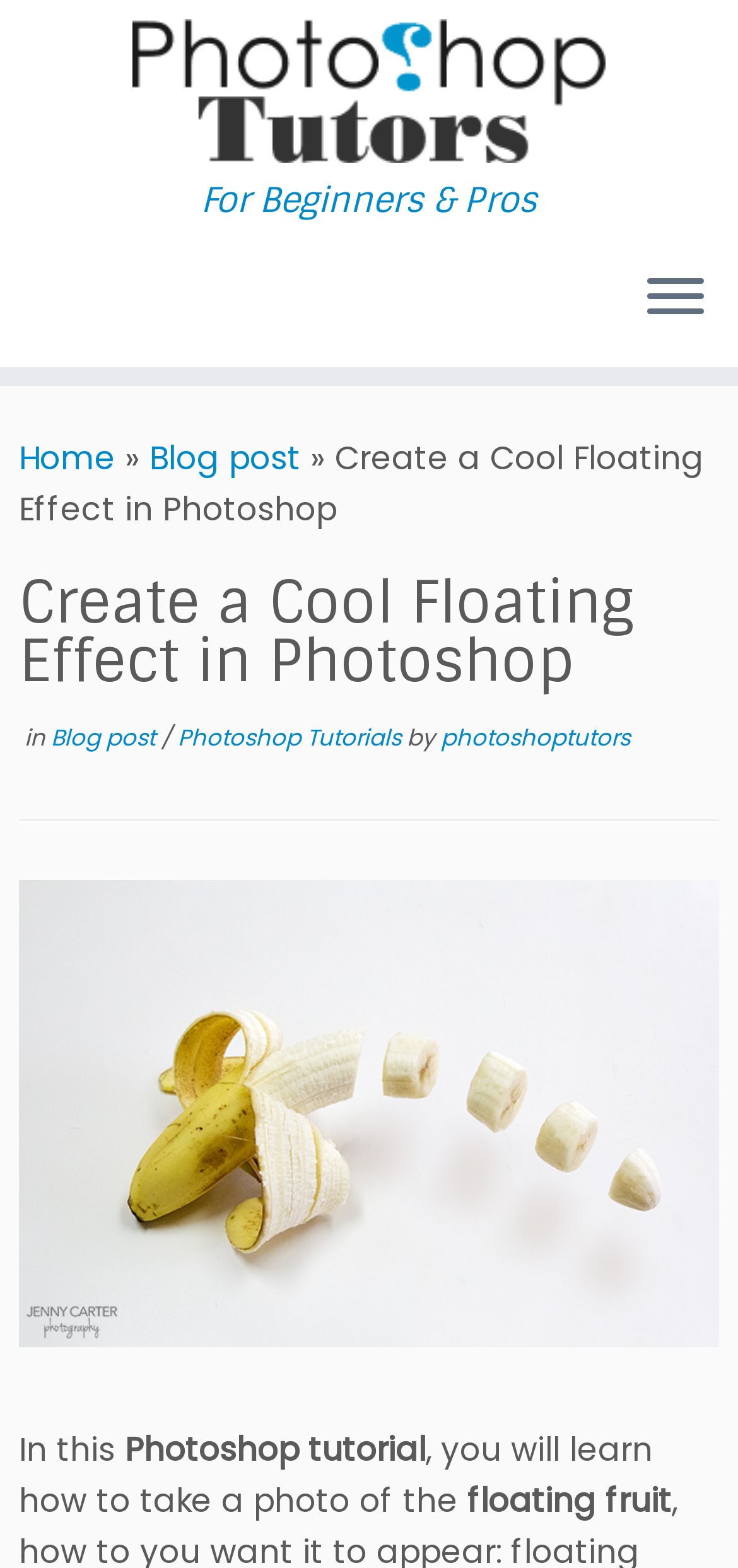Provide a brief response using a word or short phrase to this question:
What is the subject of the photo in the tutorial?

Floating fruit